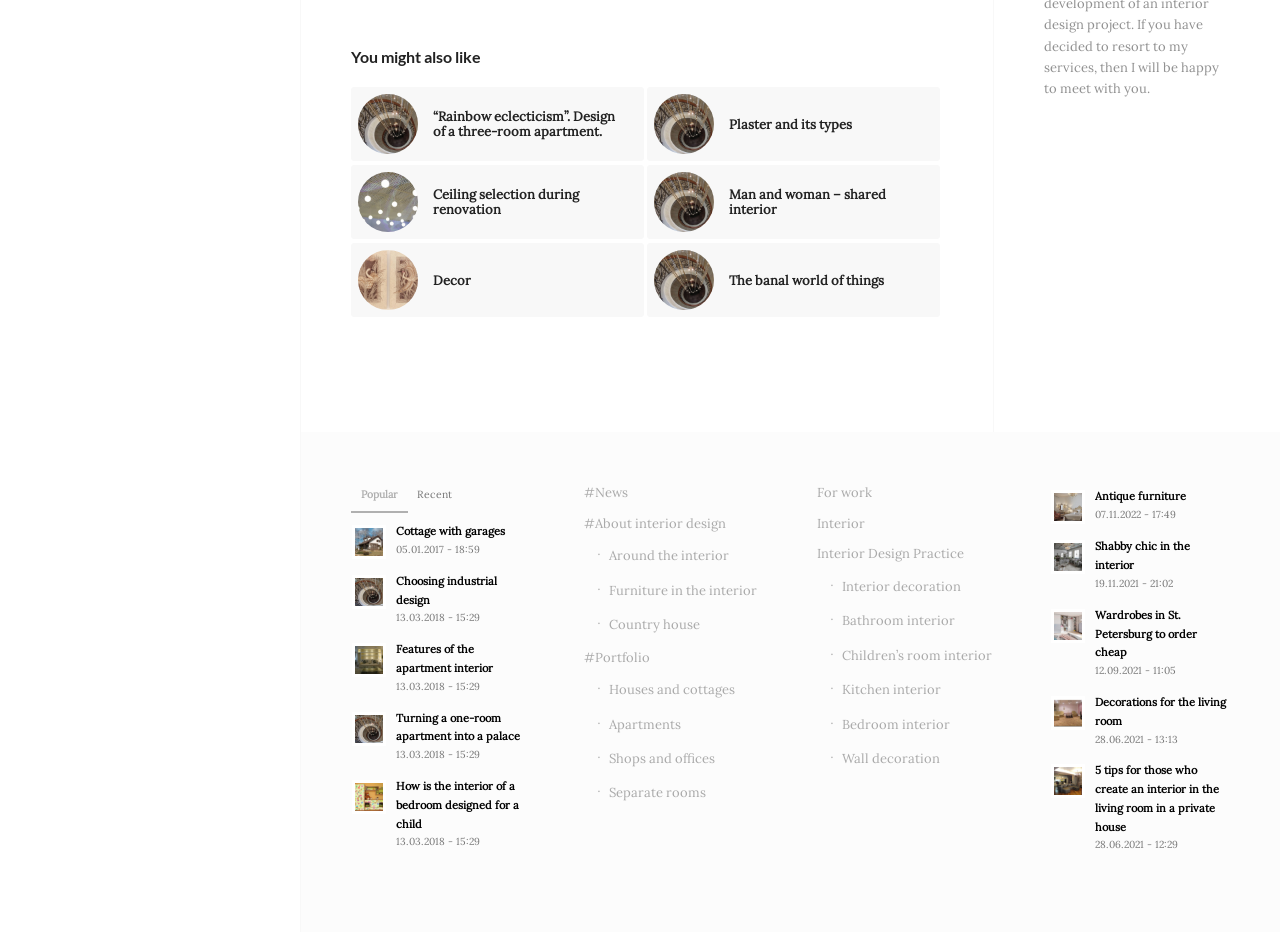Please locate the bounding box coordinates of the element that needs to be clicked to achieve the following instruction: "View 'House design “Rainbow eclecticism”'". The coordinates should be four float numbers between 0 and 1, i.e., [left, top, right, bottom].

[0.274, 0.094, 0.503, 0.173]